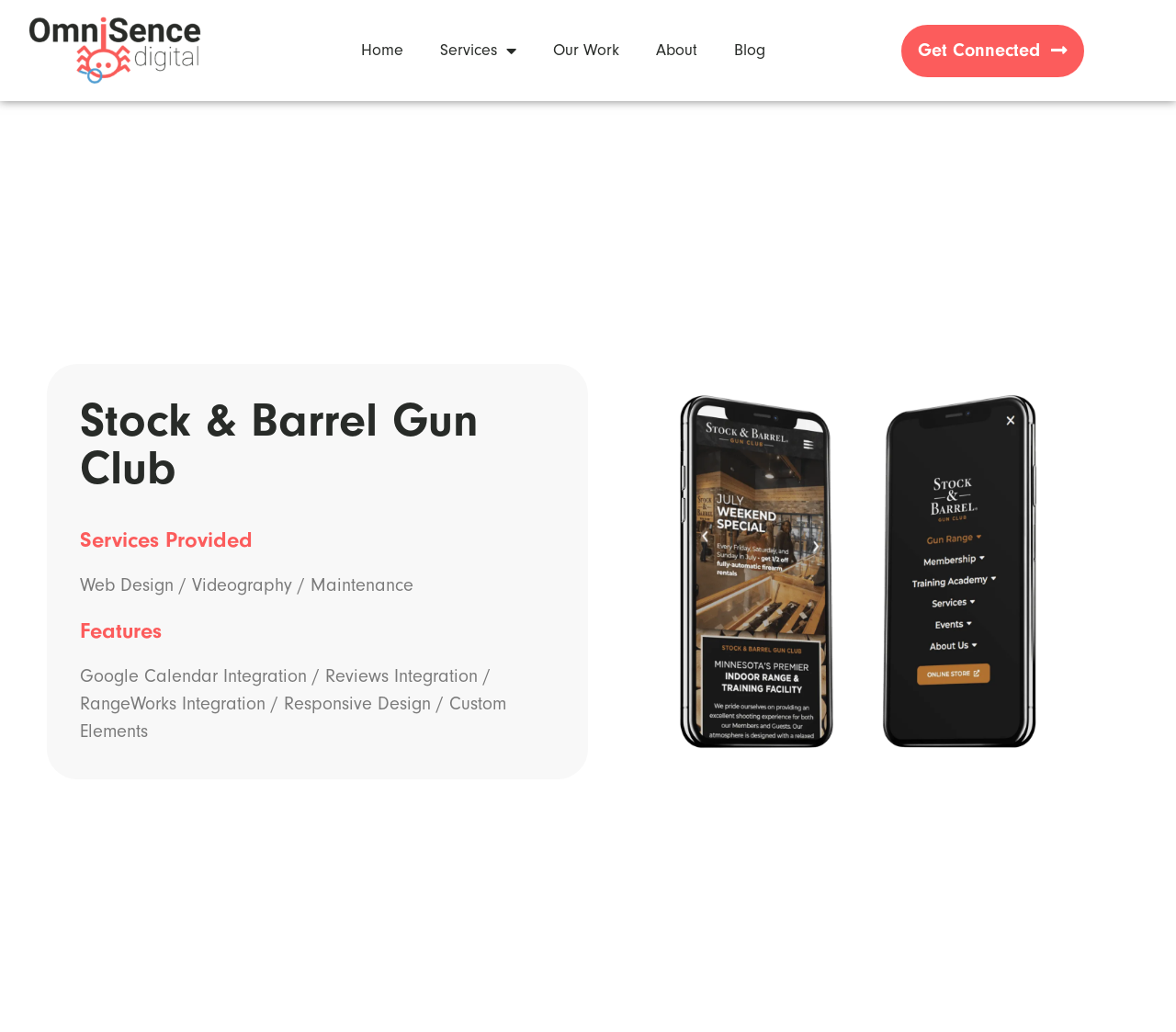Answer the question in one word or a short phrase:
What services are provided by OmniSence Digital Marketing?

Web Design, Videography, Maintenance